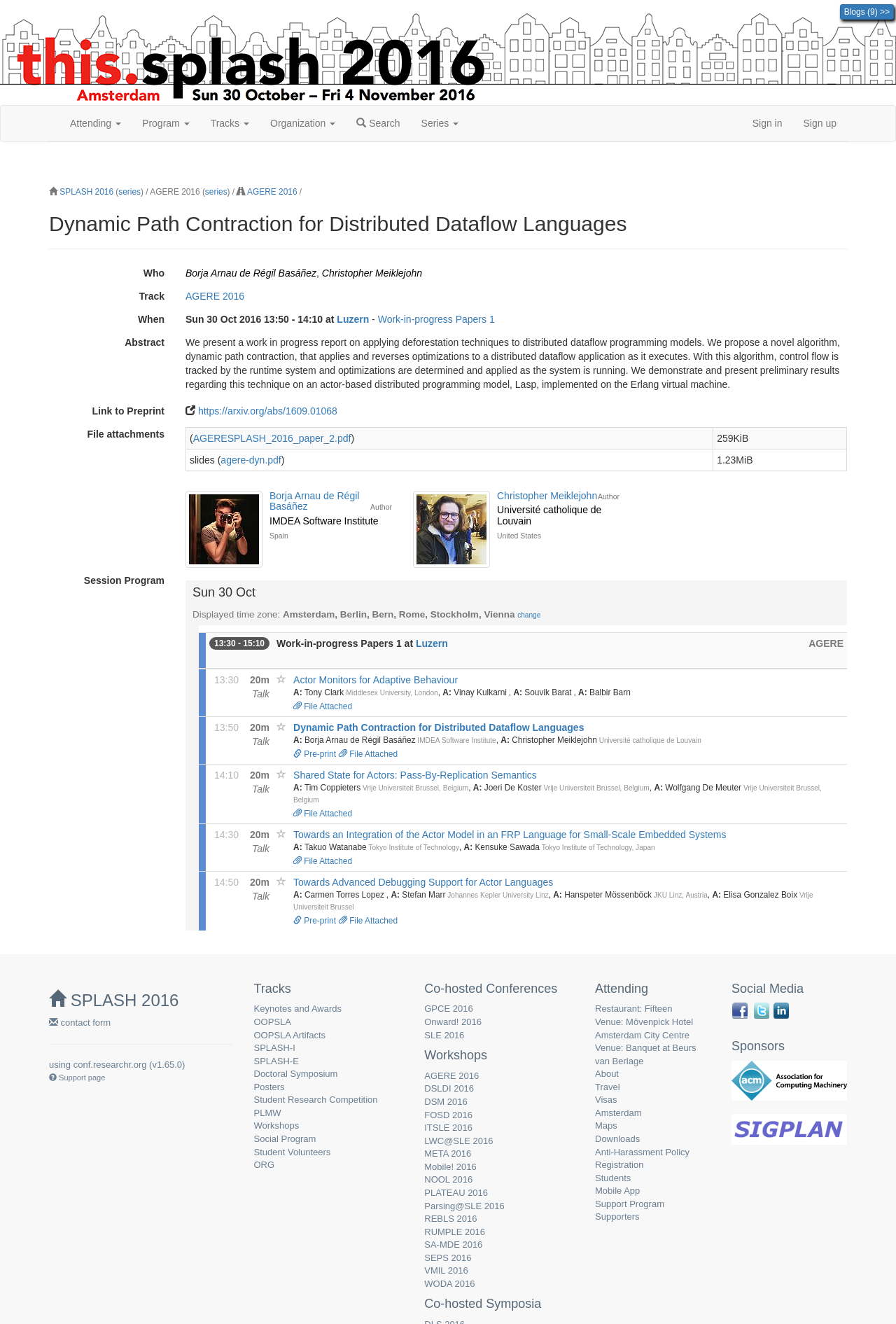Kindly determine the bounding box coordinates for the area that needs to be clicked to execute this instruction: "Download the 'AGERESPLASH_2016_paper_2.pdf' file".

[0.215, 0.327, 0.392, 0.335]